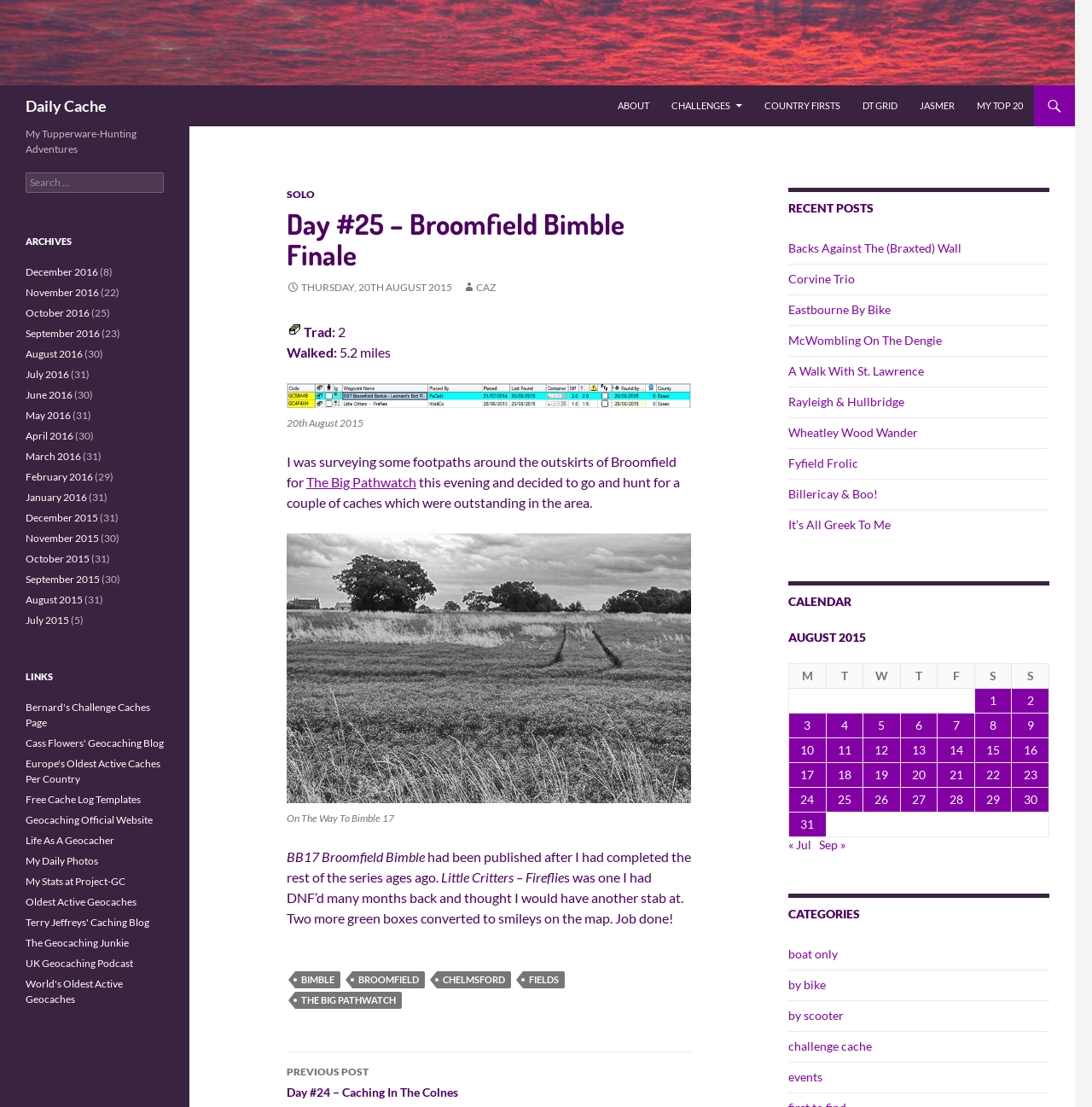Determine the bounding box coordinates of the clickable area required to perform the following instruction: "Read 'Do I need to register to get a ticket?' article". The coordinates should be represented as four float numbers between 0 and 1: [left, top, right, bottom].

None